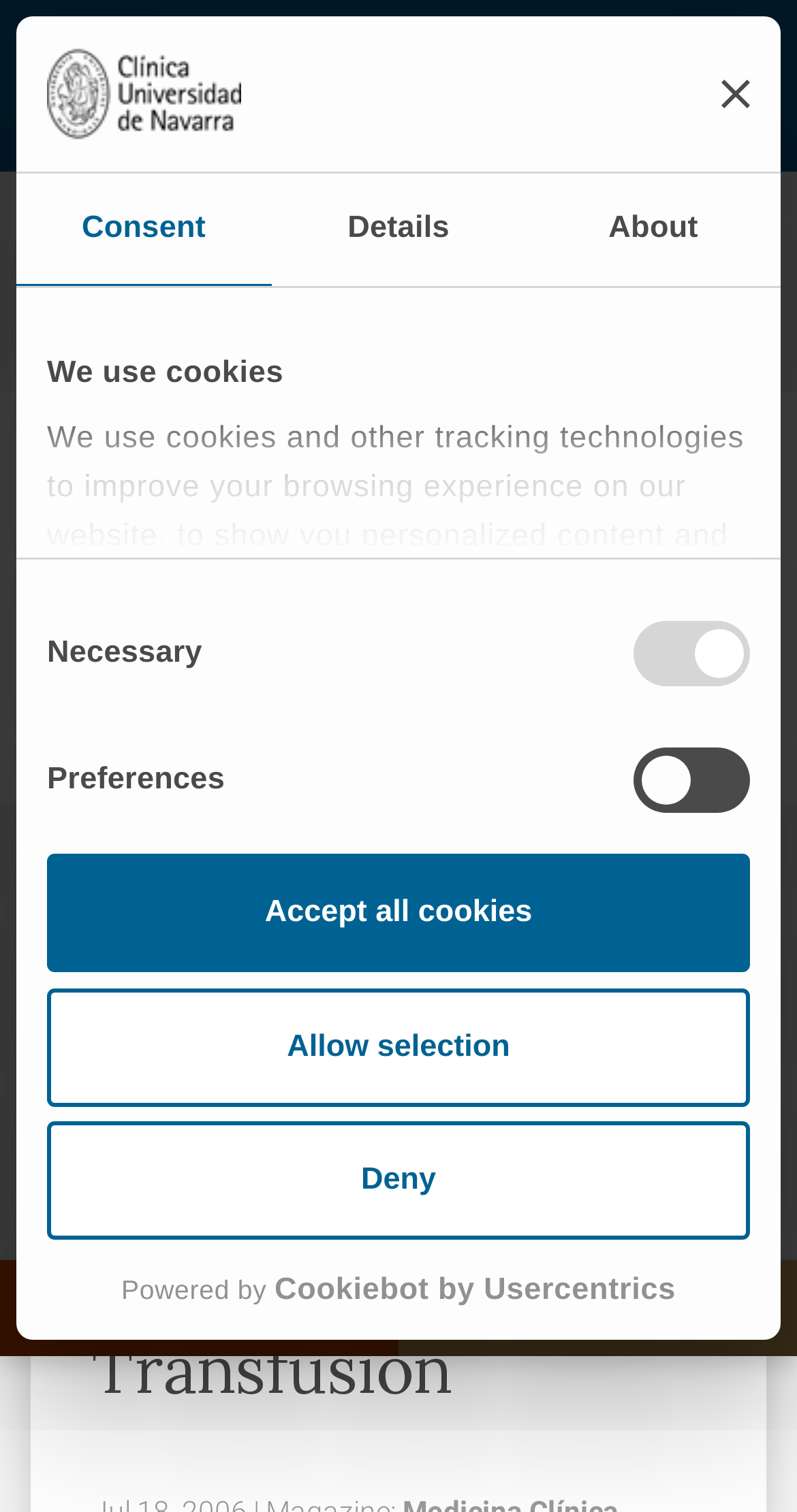Please extract the title of the webpage.

The Seville Consensus Document on Alternatives to Allogenic Blood Transfusion